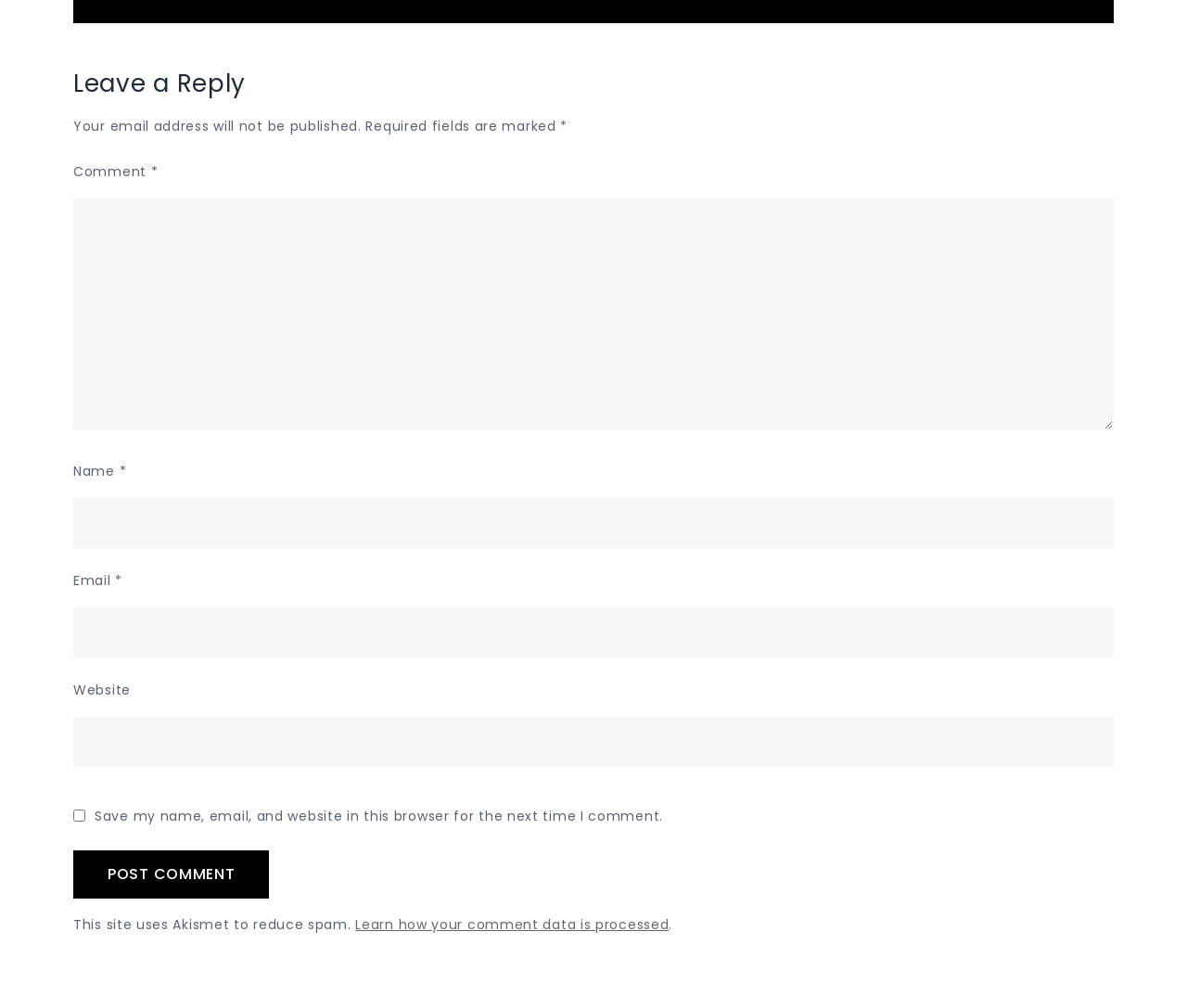Utilize the details in the image to give a detailed response to the question: What is the purpose of the link at the bottom of the page?

The link is located at the bottom of the page and is labeled 'Learn how your comment data is processed'. This suggests that its purpose is to provide information to users about how their comment data is handled and processed.